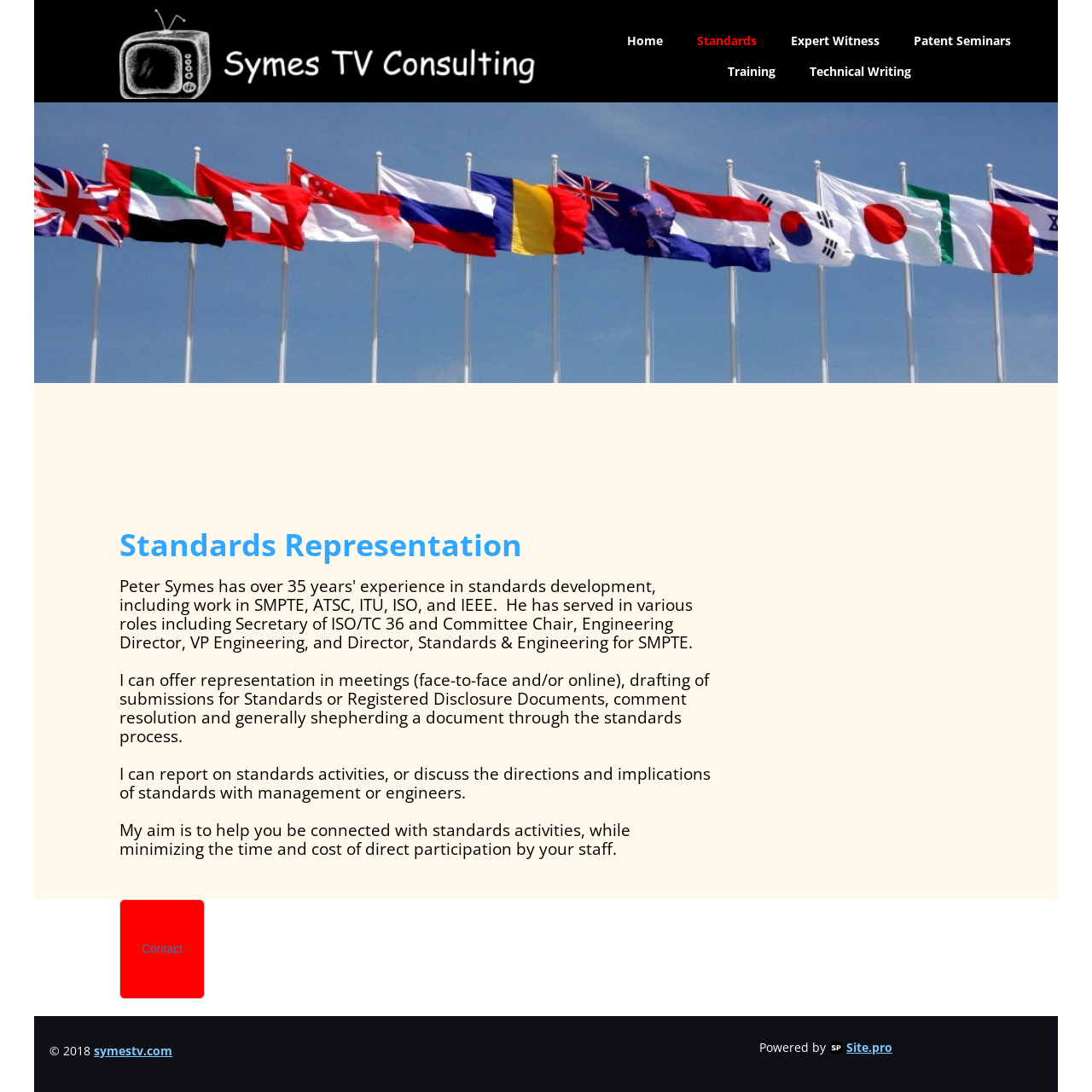Indicate the bounding box coordinates of the element that needs to be clicked to satisfy the following instruction: "View Standards Representation". The coordinates should be four float numbers between 0 and 1, i.e., [left, top, right, bottom].

[0.109, 0.482, 0.656, 0.515]